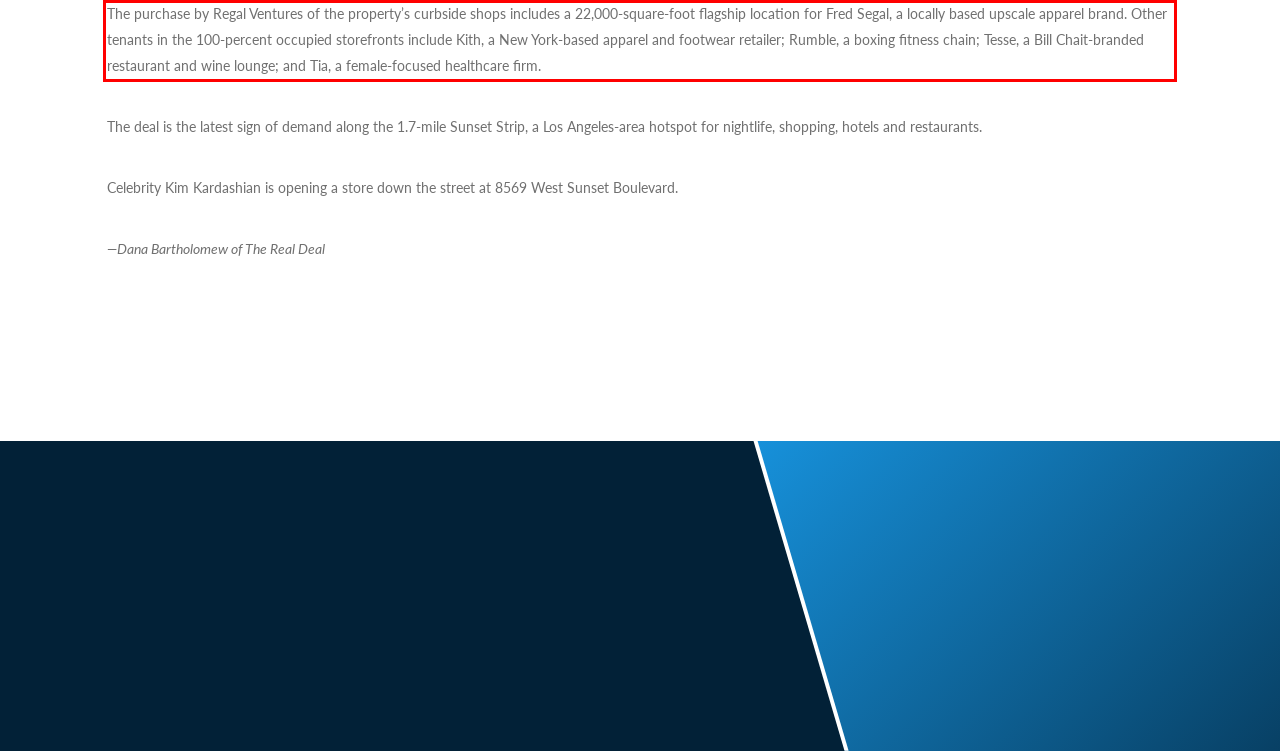You are presented with a webpage screenshot featuring a red bounding box. Perform OCR on the text inside the red bounding box and extract the content.

The purchase by Regal Ventures of the property’s curbside shops includes a 22,000-square-foot flagship location for Fred Segal, a locally based upscale apparel brand. Other tenants in the 100-percent occupied storefronts include Kith, a New York-based apparel and footwear retailer; Rumble, a boxing fitness chain; Tesse, a Bill Chait-branded restaurant and wine lounge; and Tia, a female-focused healthcare firm.